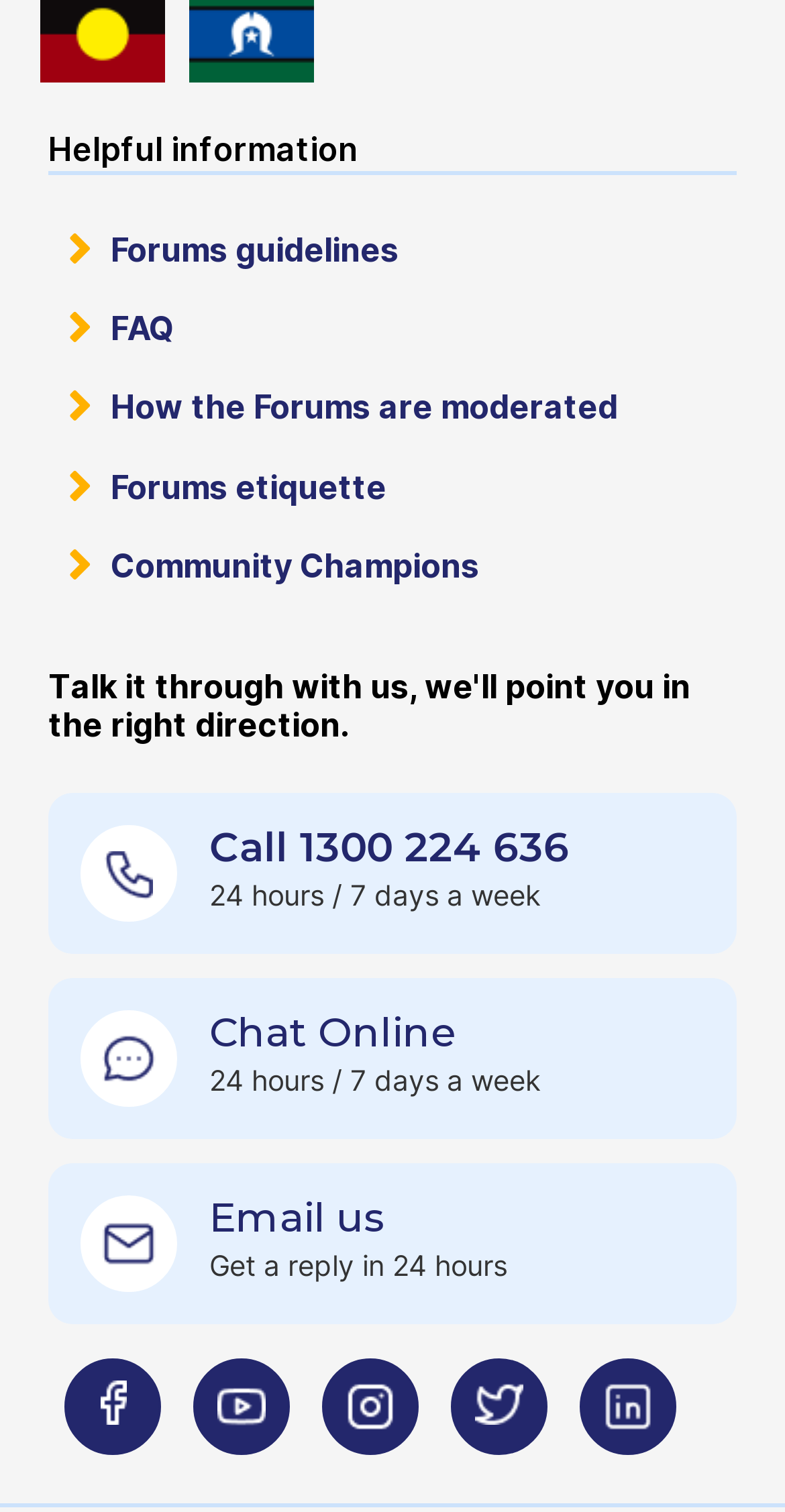What is the operating hours of the phone support?
Refer to the screenshot and answer in one word or phrase.

24/7